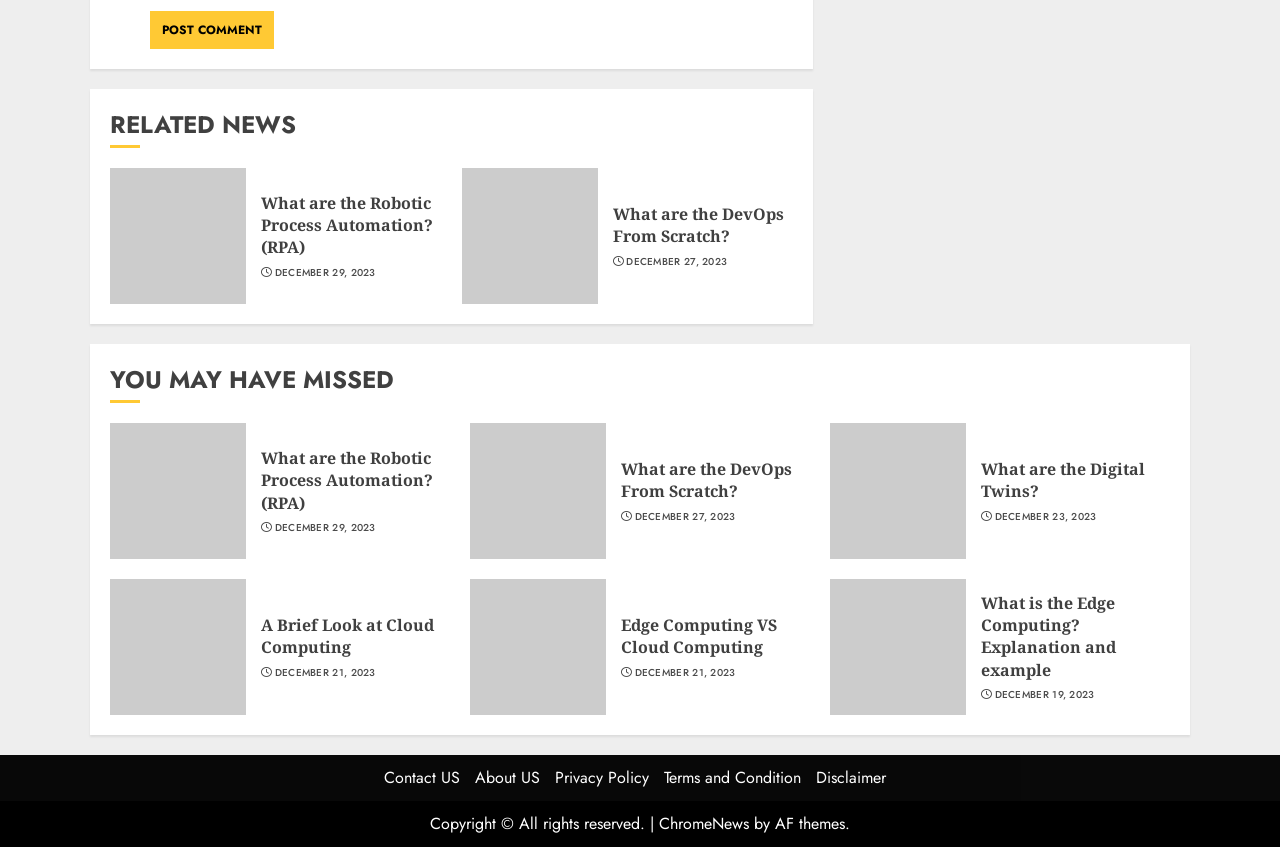Provide a brief response to the question below using one word or phrase:
What is the date of the news article 'What are the DevOps From Scratch?'?

DECEMBER 27, 2023